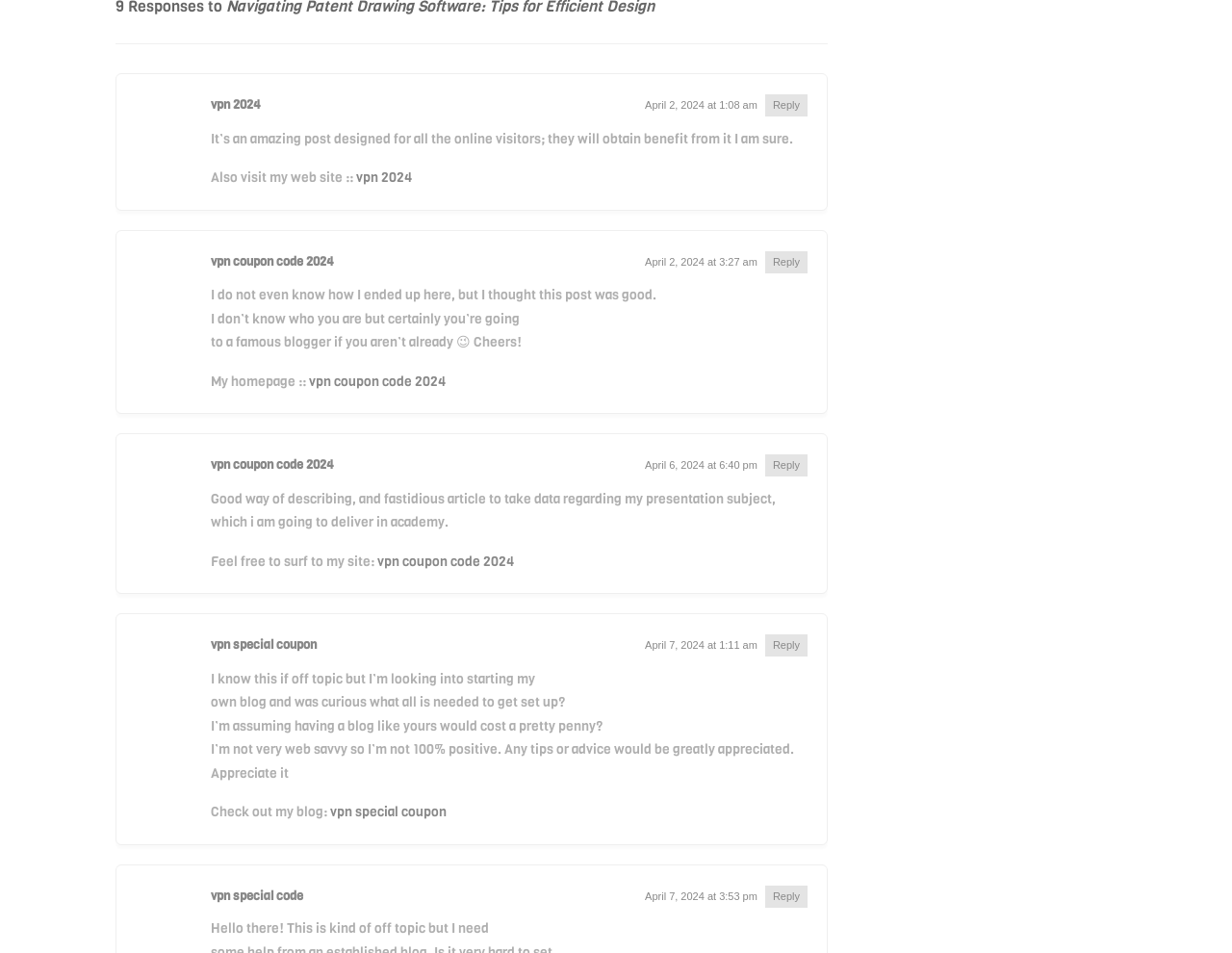Determine the bounding box coordinates for the UI element described. Format the coordinates as (top-left x, top-left y, bottom-right x, bottom-right y) and ensure all values are between 0 and 1. Element description: vpn special coupon

[0.171, 0.668, 0.257, 0.685]